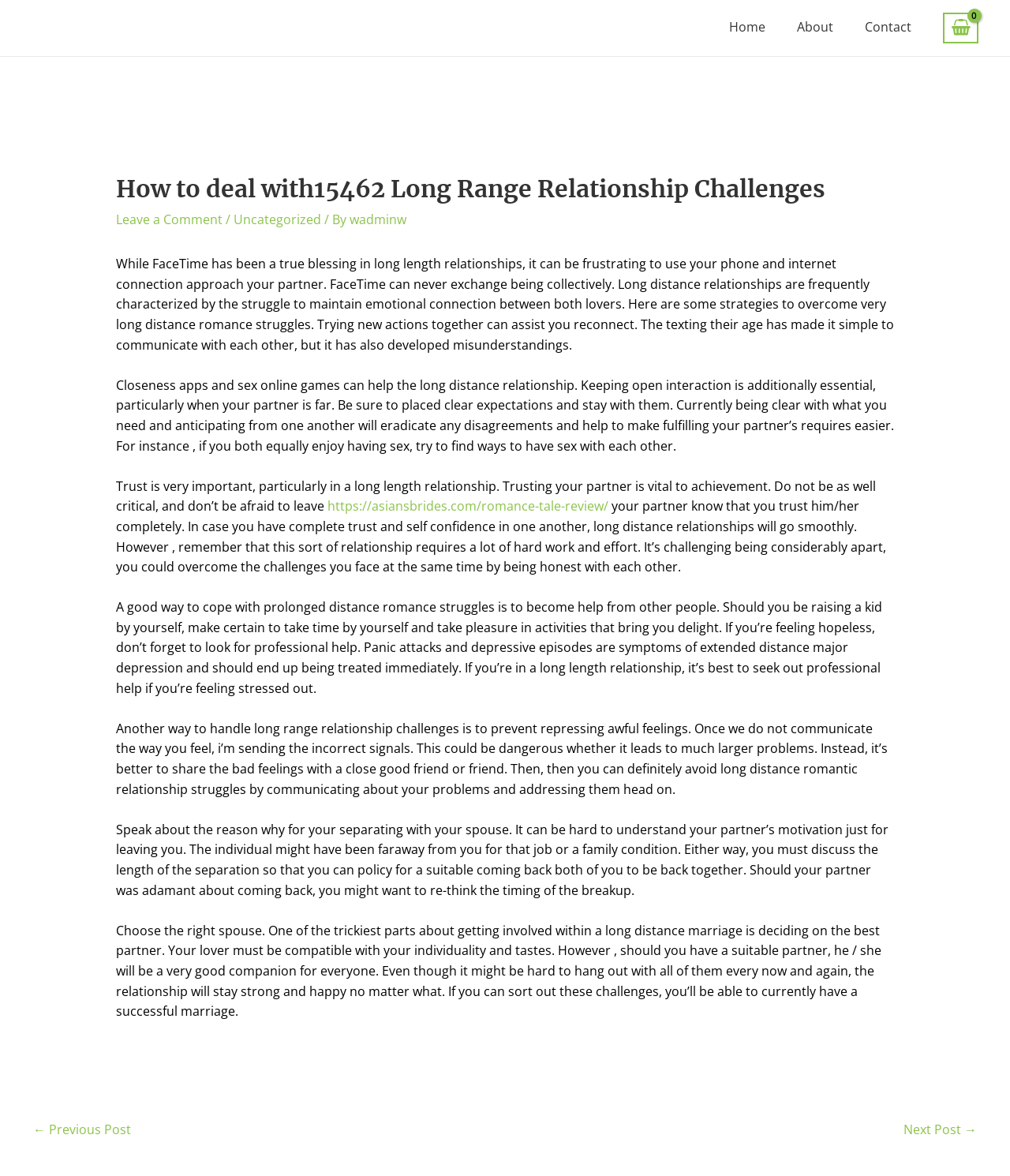Specify the bounding box coordinates for the region that must be clicked to perform the given instruction: "Go to the next post".

[0.895, 0.949, 0.967, 0.974]